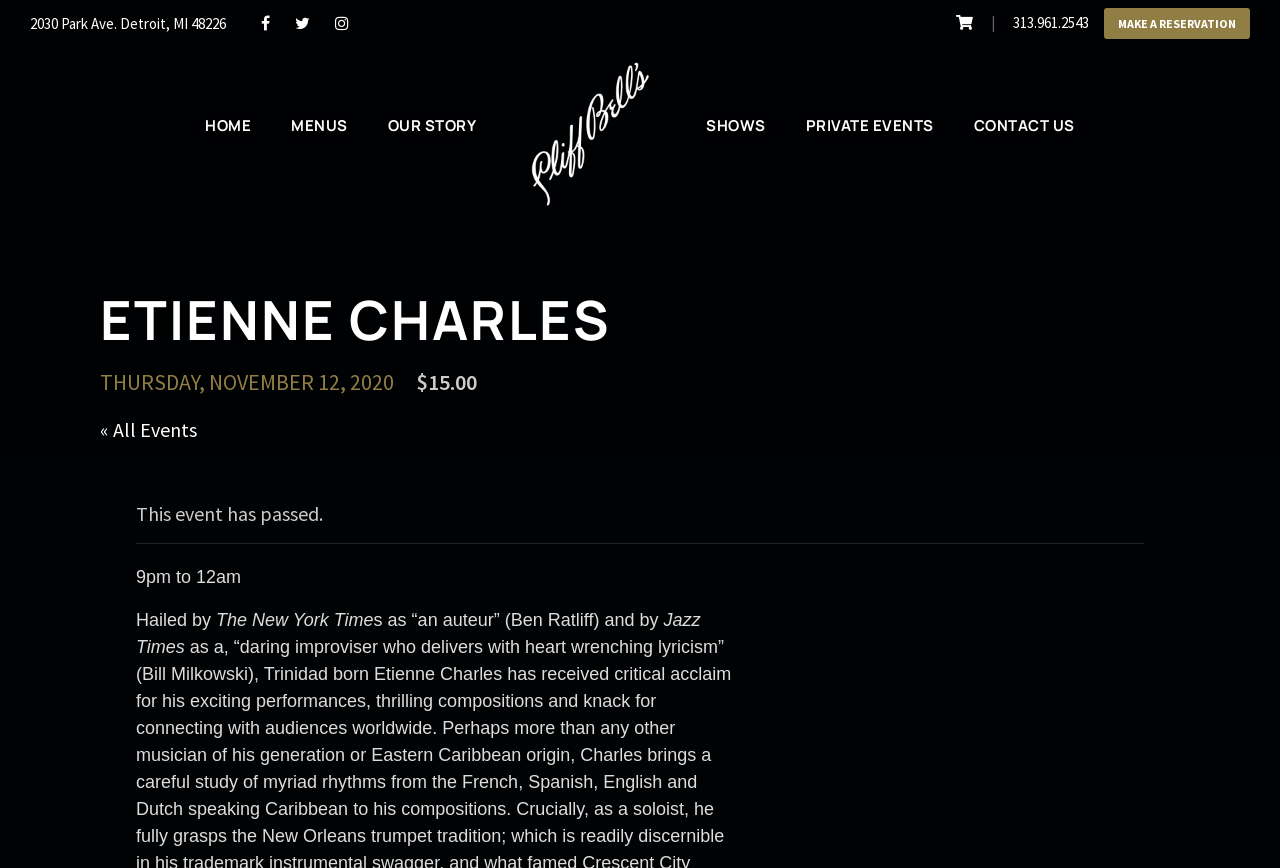What is the event date of Etienne Charles' show?
Respond with a short answer, either a single word or a phrase, based on the image.

Thursday, November 12, 2020